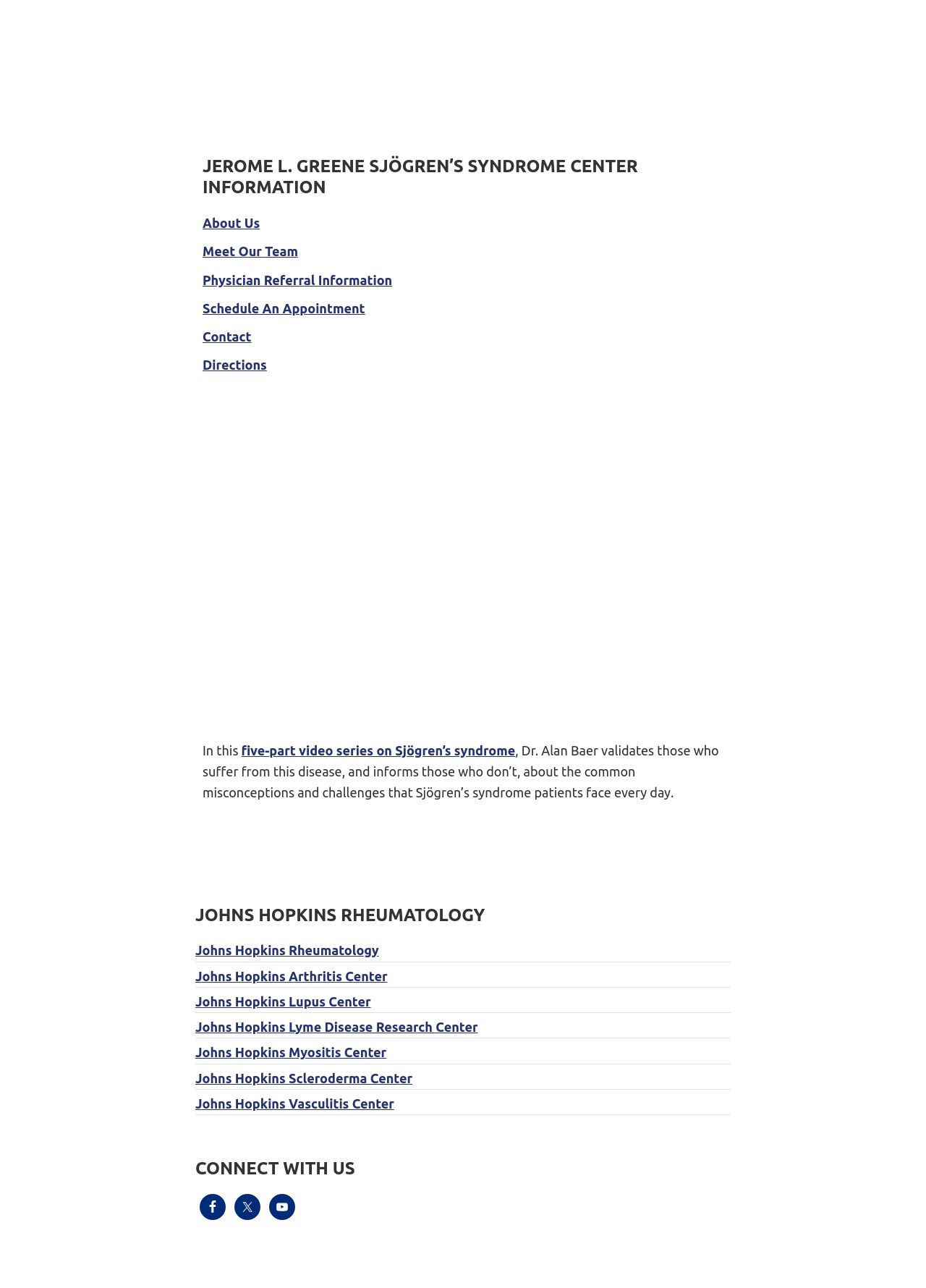Use one word or a short phrase to answer the question provided: 
What is the name of the doctor featured in the image?

Dr. Alan Baer